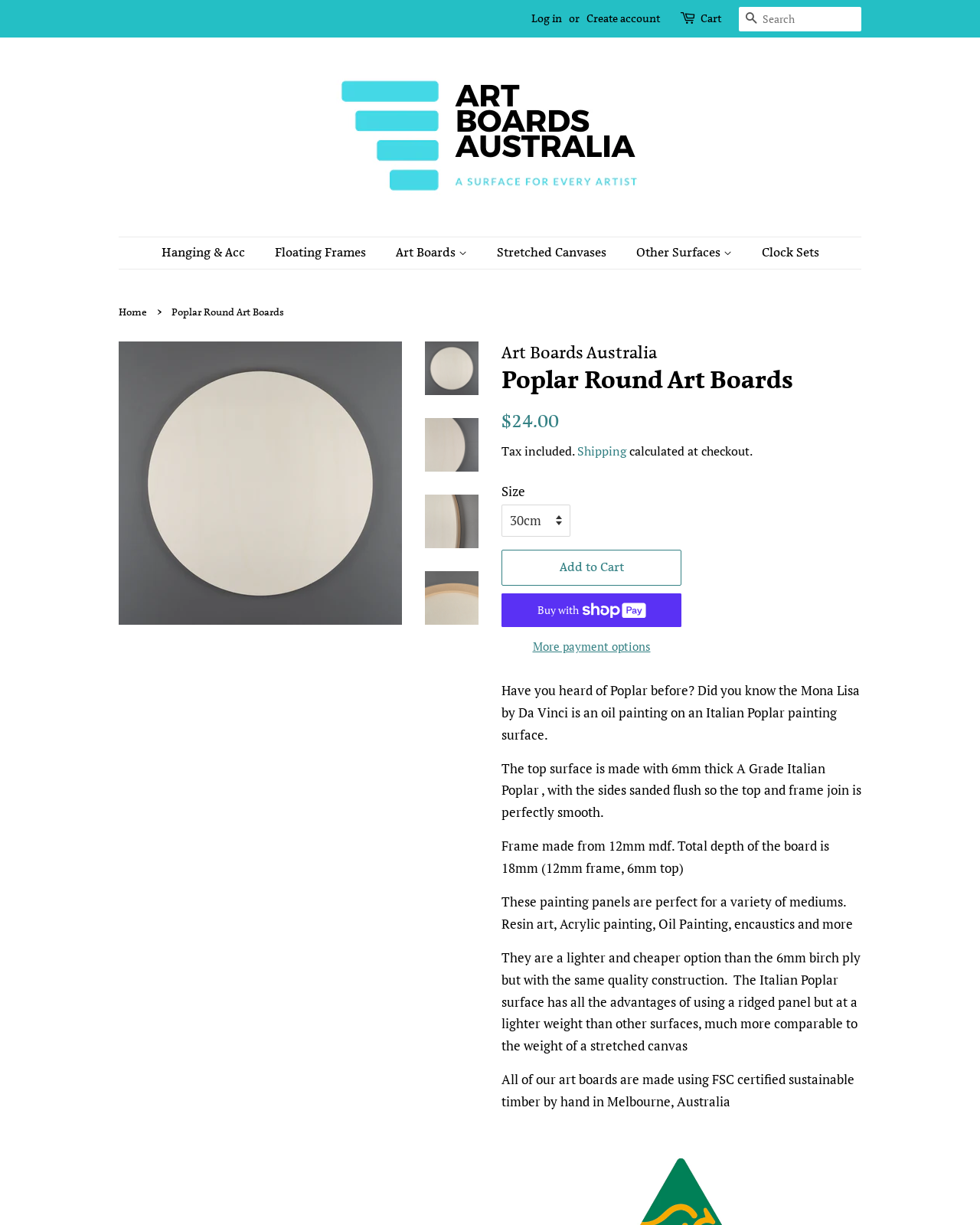Identify and extract the heading text of the webpage.

Poplar Round Art Boards